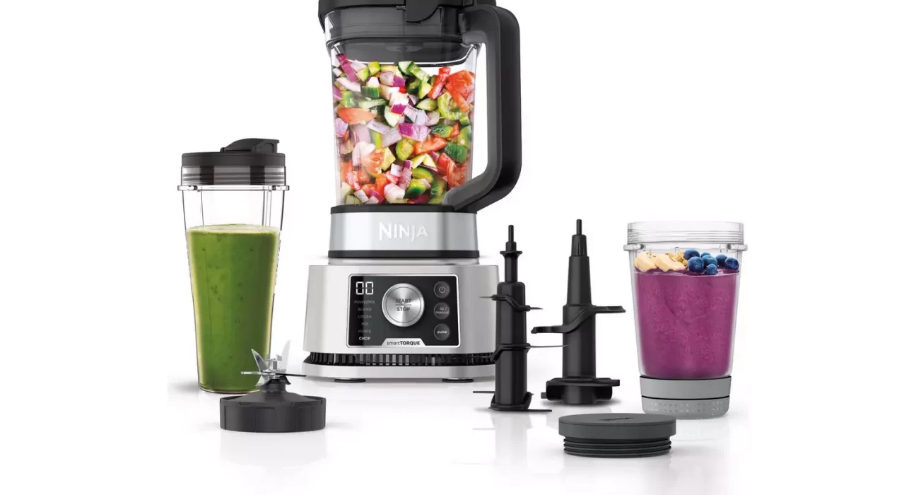Generate an in-depth description of the image.

The image showcases the Ninja Foodi CB350UK 2L Auto IQ Blender and Food Processor, an essential kitchen gadget designed to elevate your culinary experience. The blender features a robust base with easy-to-use controls, and it is equipped with a large blending jar filled with a vibrant mix of fresh fruits and vegetables, ideal for smoothies and healthy recipes. 

Next to the main unit, a sleek and convenient portable blending cup holds a green smoothie, showcasing the blender’s versatility and ability to prepare quick, nutritious drinks on-the-go. Several interchangeable attachments are also included, designed for various food processing tasks, enhancing the blender's functionality. 

This powerful kitchen tool not only simplifies meal prep but also encourages creativity in the kitchen, making it a must-have for cooking enthusiasts looking to explore new recipes and flavor combinations. The price of the blender is noted as £170.00, highlighting its value for both everyday cooking and special occasions.